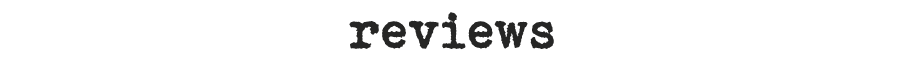What type of content is the space dedicated to?
Could you answer the question with a detailed and thorough explanation?

The design choice of the word 'reviews' suggests a casual yet engaging space dedicated to written evaluations or critiques, potentially related to media such as films, books, or products.